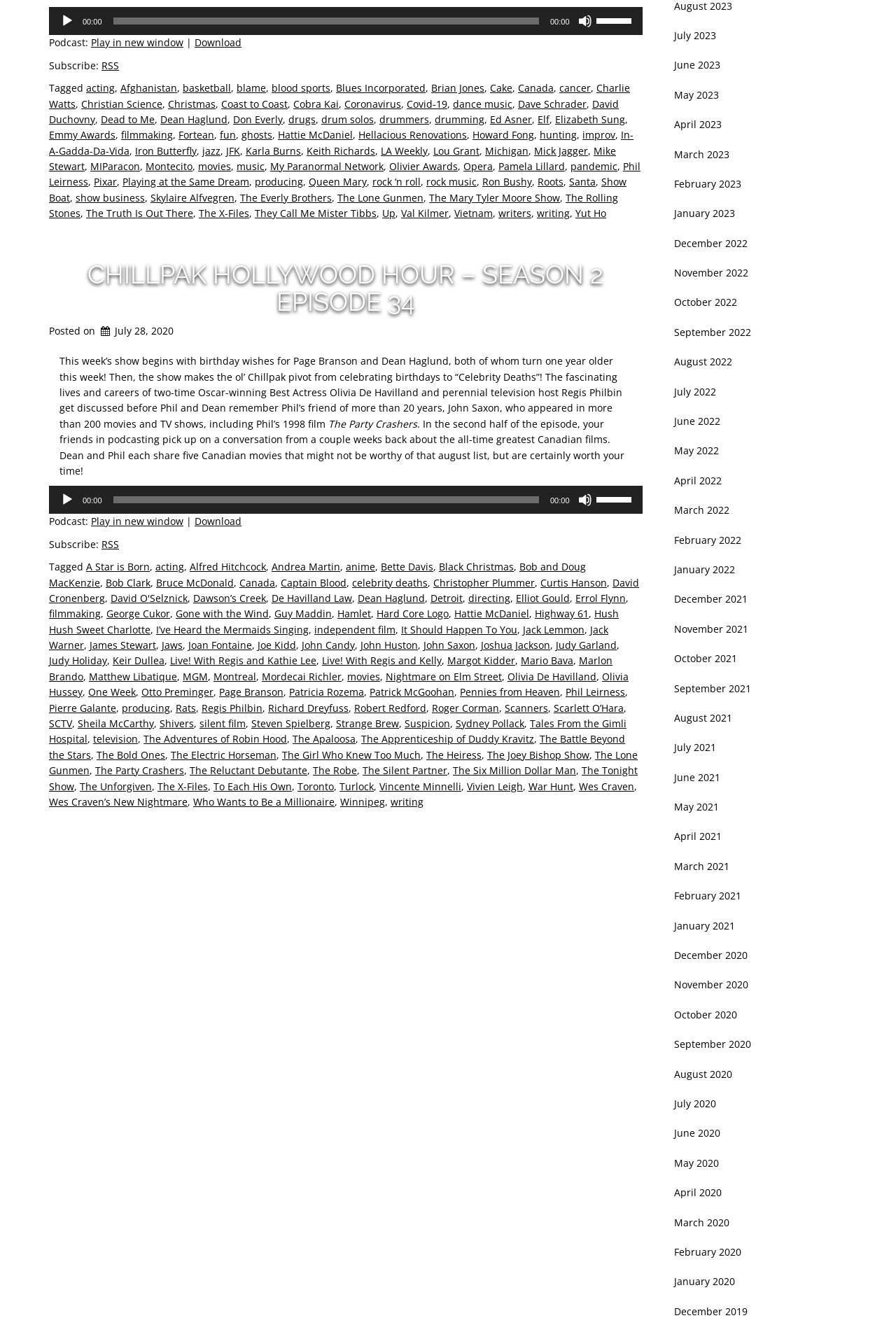Please identify the bounding box coordinates of the clickable region that I should interact with to perform the following instruction: "Subscribe to the RSS feed". The coordinates should be expressed as four float numbers between 0 and 1, i.e., [left, top, right, bottom].

[0.113, 0.044, 0.133, 0.055]